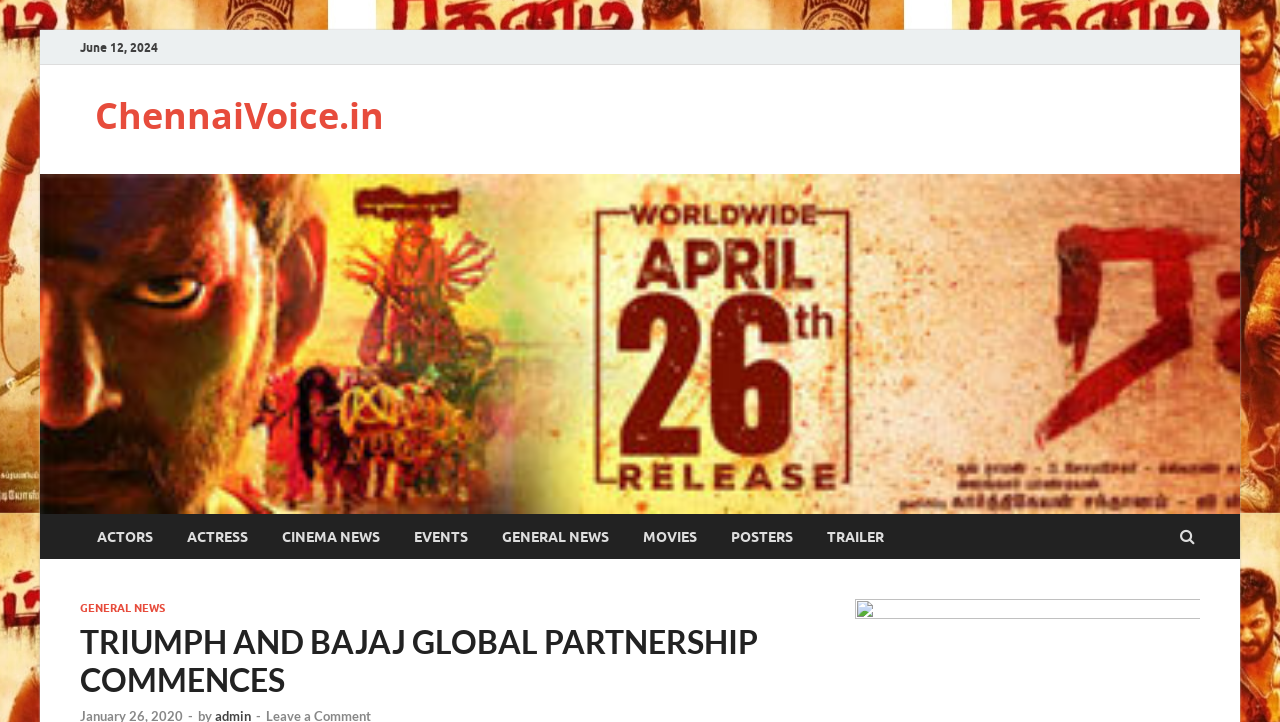Is there a duplicate category on the webpage?
Please use the image to provide an in-depth answer to the question.

Upon examining the webpage, I noticed that there is a duplicate category 'GENERAL NEWS' at the bottom of the webpage. This category is already listed in the main category list, and it seems to be a duplicate entry.